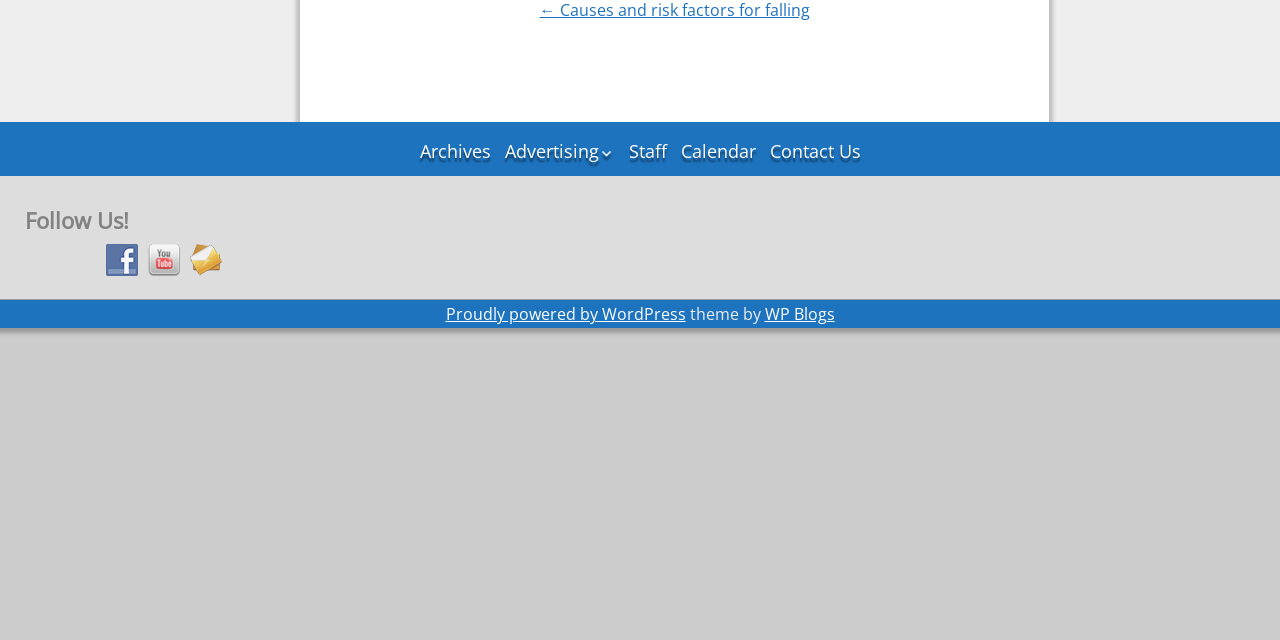Predict the bounding box of the UI element that fits this description: "Contact Us".

[0.597, 0.206, 0.676, 0.265]